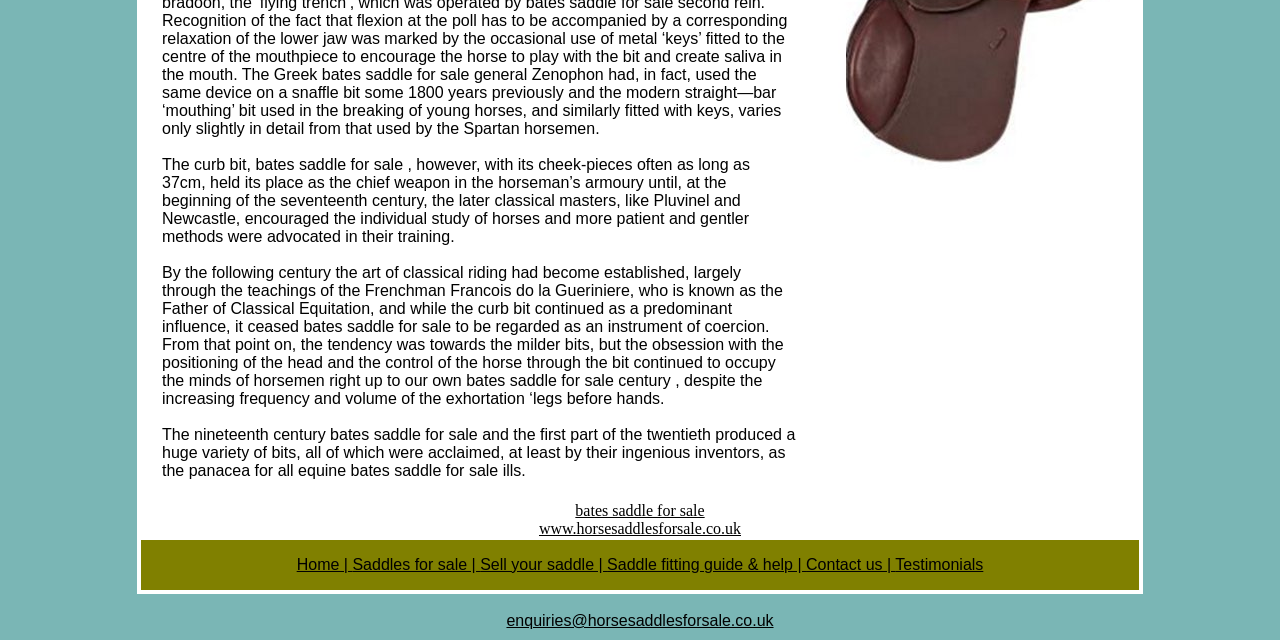Using the webpage screenshot, locate the HTML element that fits the following description and provide its bounding box: "Testimonials".

[0.699, 0.869, 0.768, 0.895]